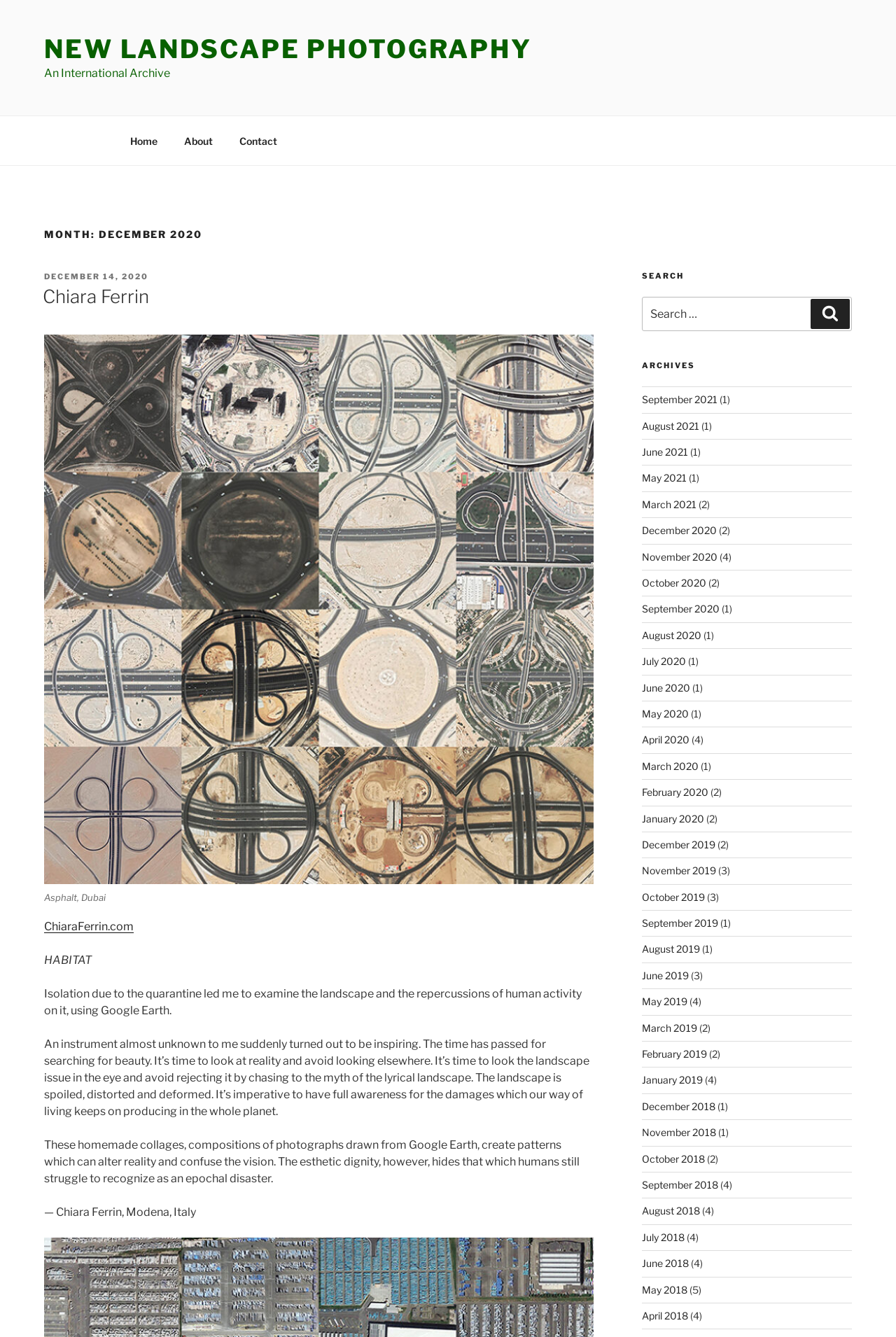Please identify the bounding box coordinates of the region to click in order to complete the task: "View the 'About' page". The coordinates must be four float numbers between 0 and 1, specified as [left, top, right, bottom].

[0.191, 0.092, 0.251, 0.118]